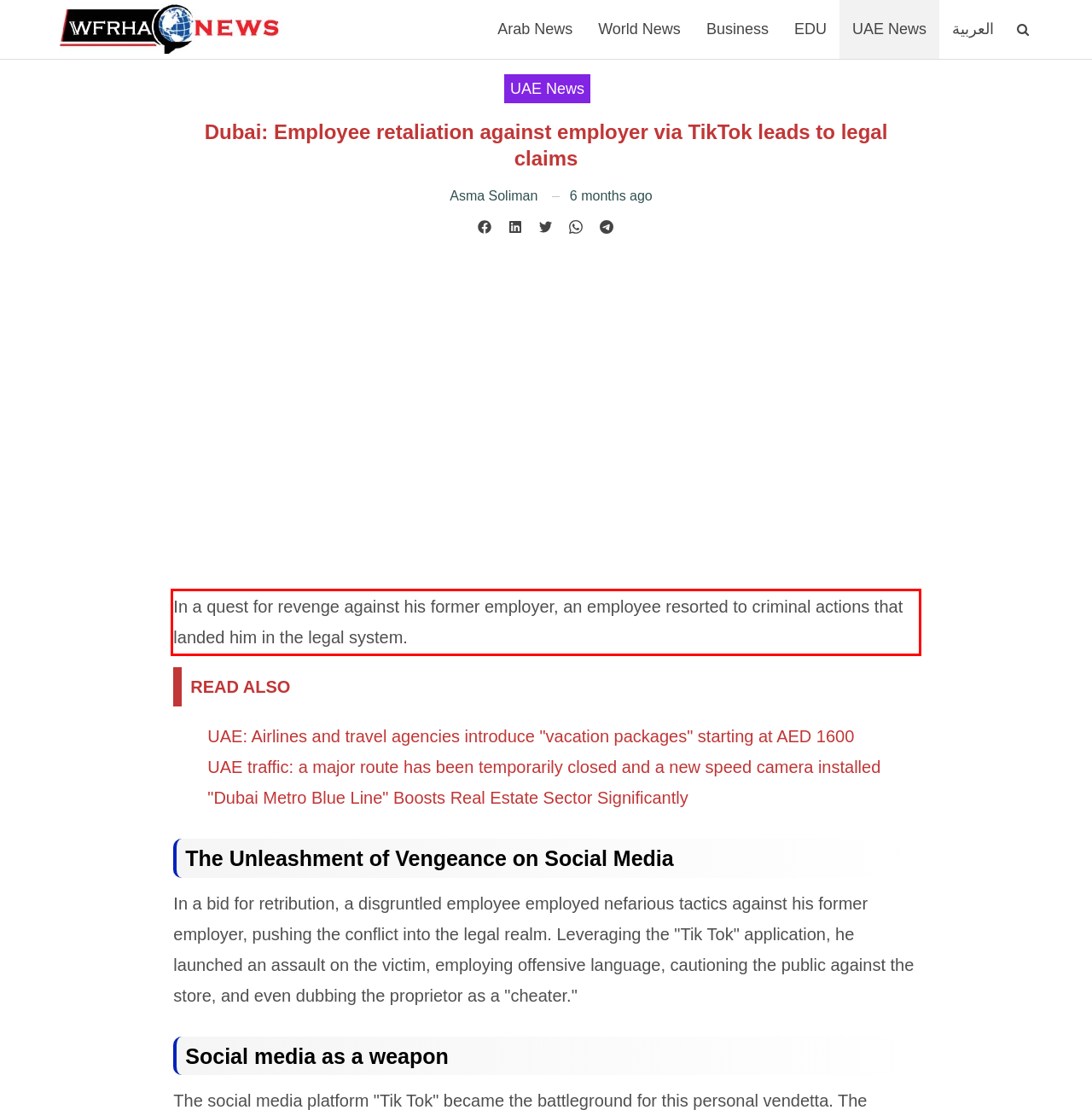Within the screenshot of the webpage, there is a red rectangle. Please recognize and generate the text content inside this red bounding box.

In a quest for revenge against his former employer, an employee resorted to criminal actions that landed him in the legal system.